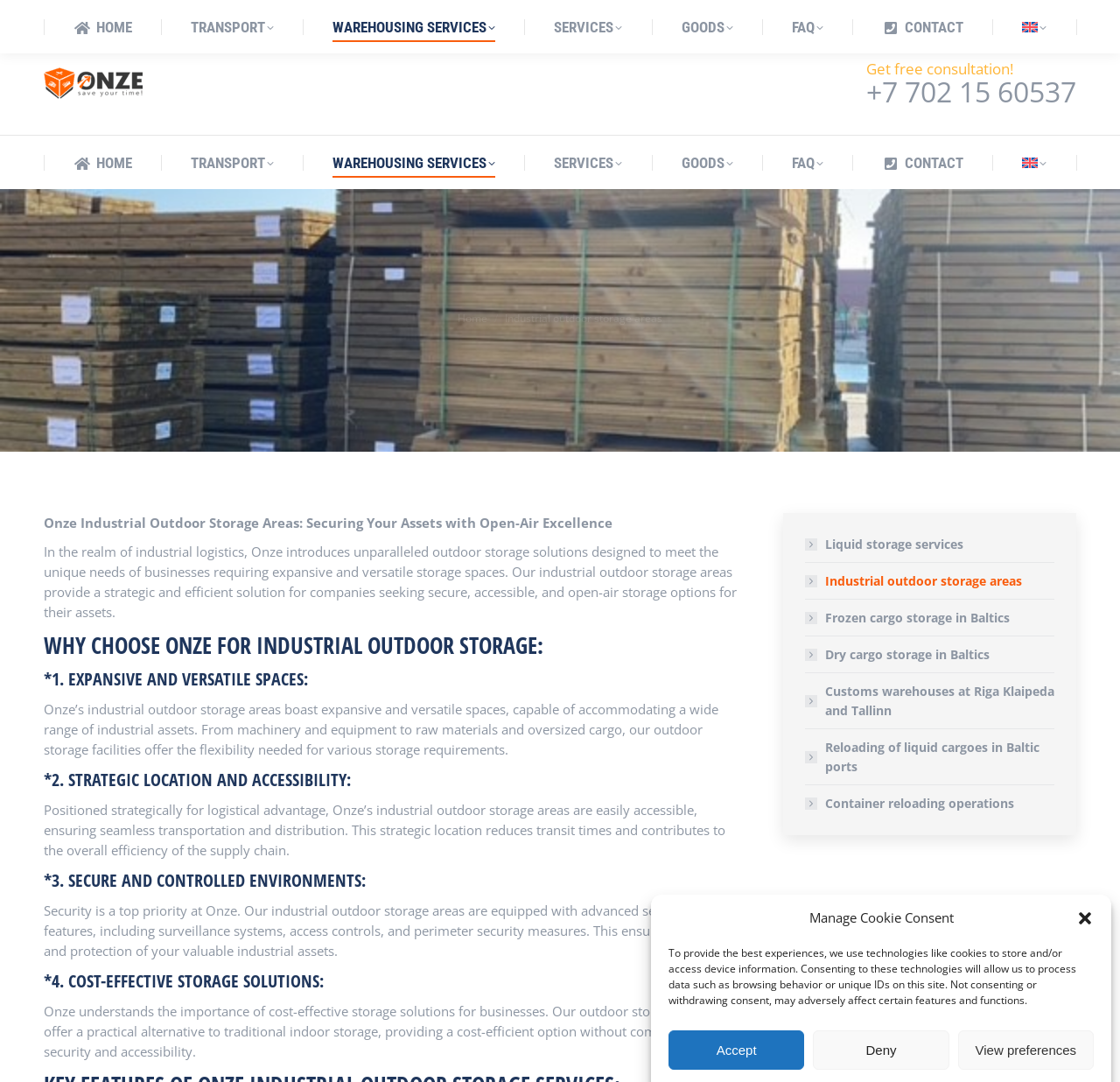Give a one-word or short phrase answer to this question: 
What is the phone number for consultation?

+7 702 15 60537